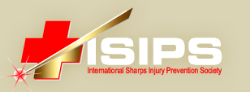Please answer the following question using a single word or phrase: What is the font style of the acronym 'ISIPS'?

Bold, modern